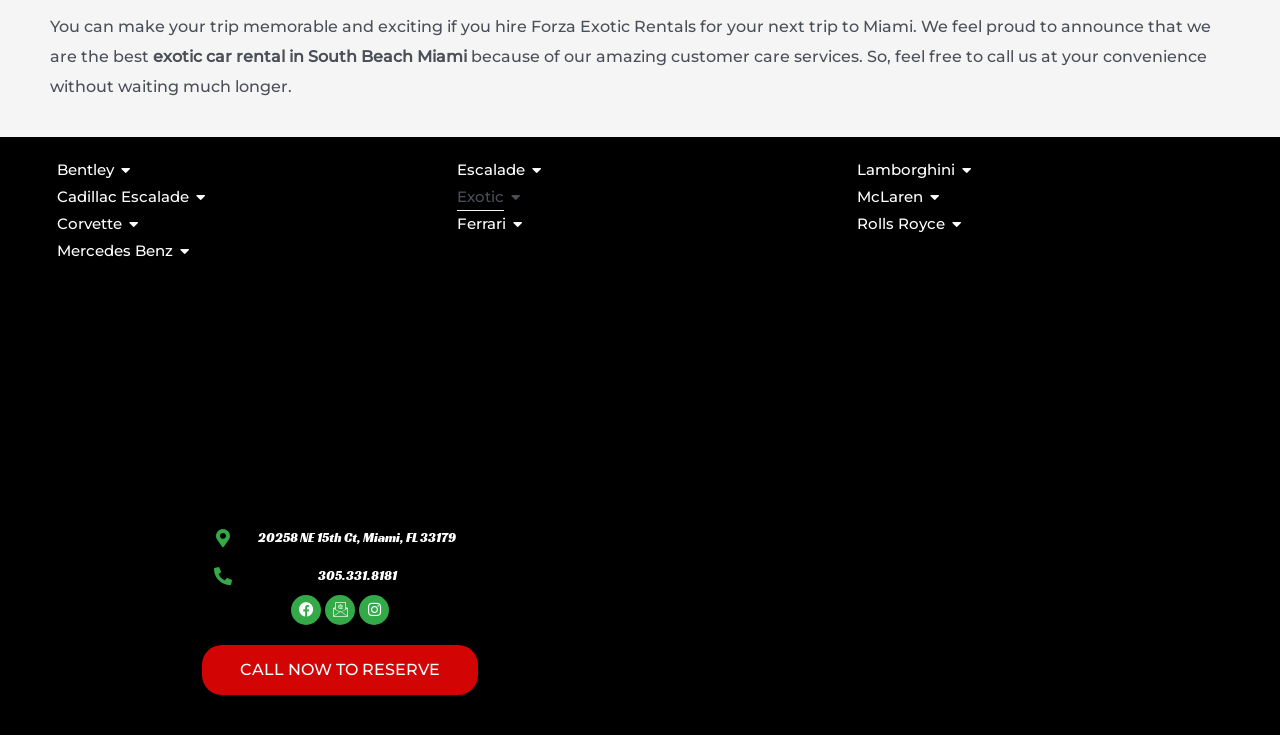Using the description "Cadillac Escalade", locate and provide the bounding box of the UI element.

[0.039, 0.25, 0.153, 0.287]